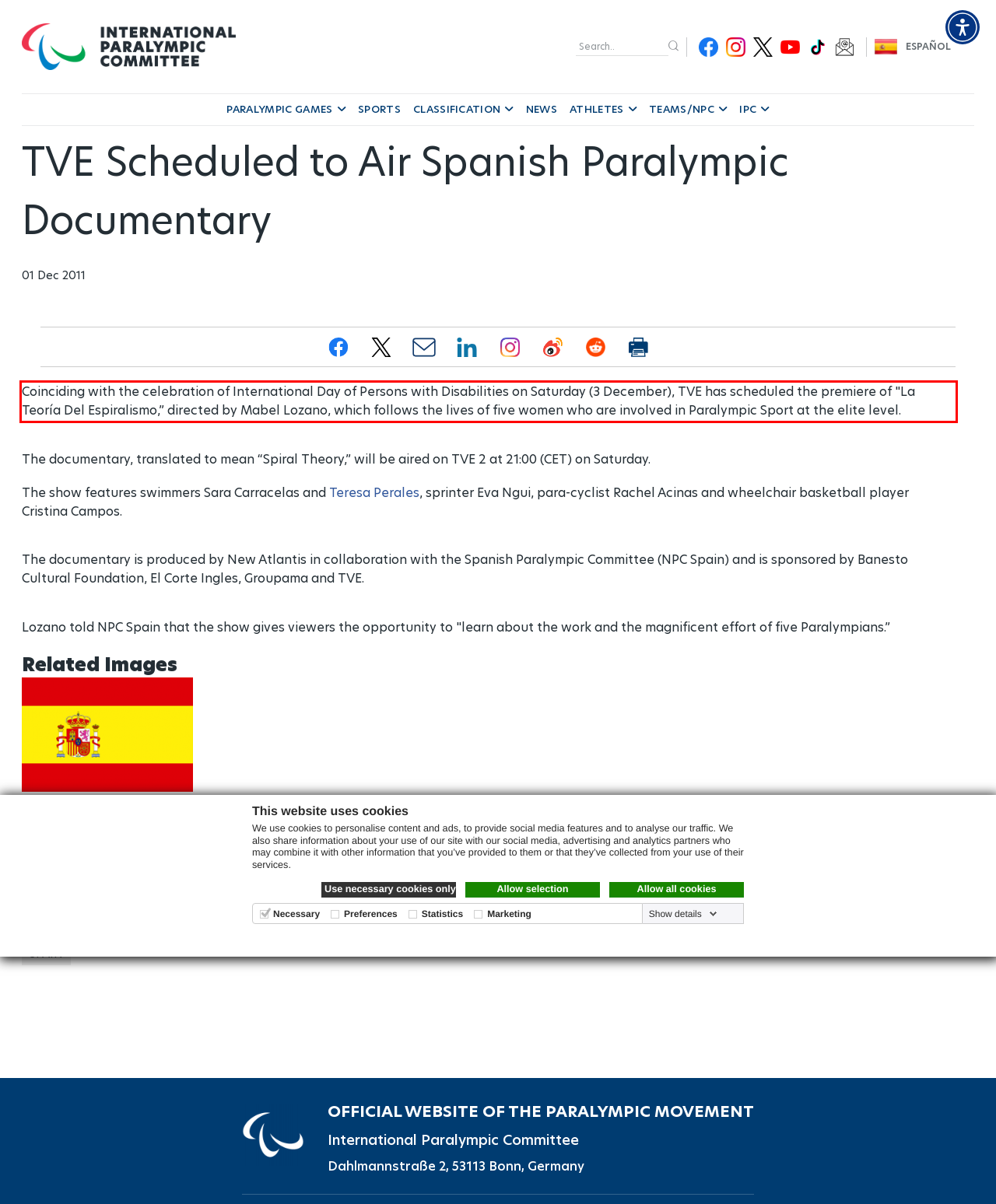Given a screenshot of a webpage containing a red rectangle bounding box, extract and provide the text content found within the red bounding box.

Coinciding with the celebration of International Day of Persons with Disabilities on Saturday (3 December), TVE has scheduled the premiere of "La Teoría Del Espiralismo,” directed by Mabel Lozano, which follows the lives of five women who are involved in Paralympic Sport at the elite level.